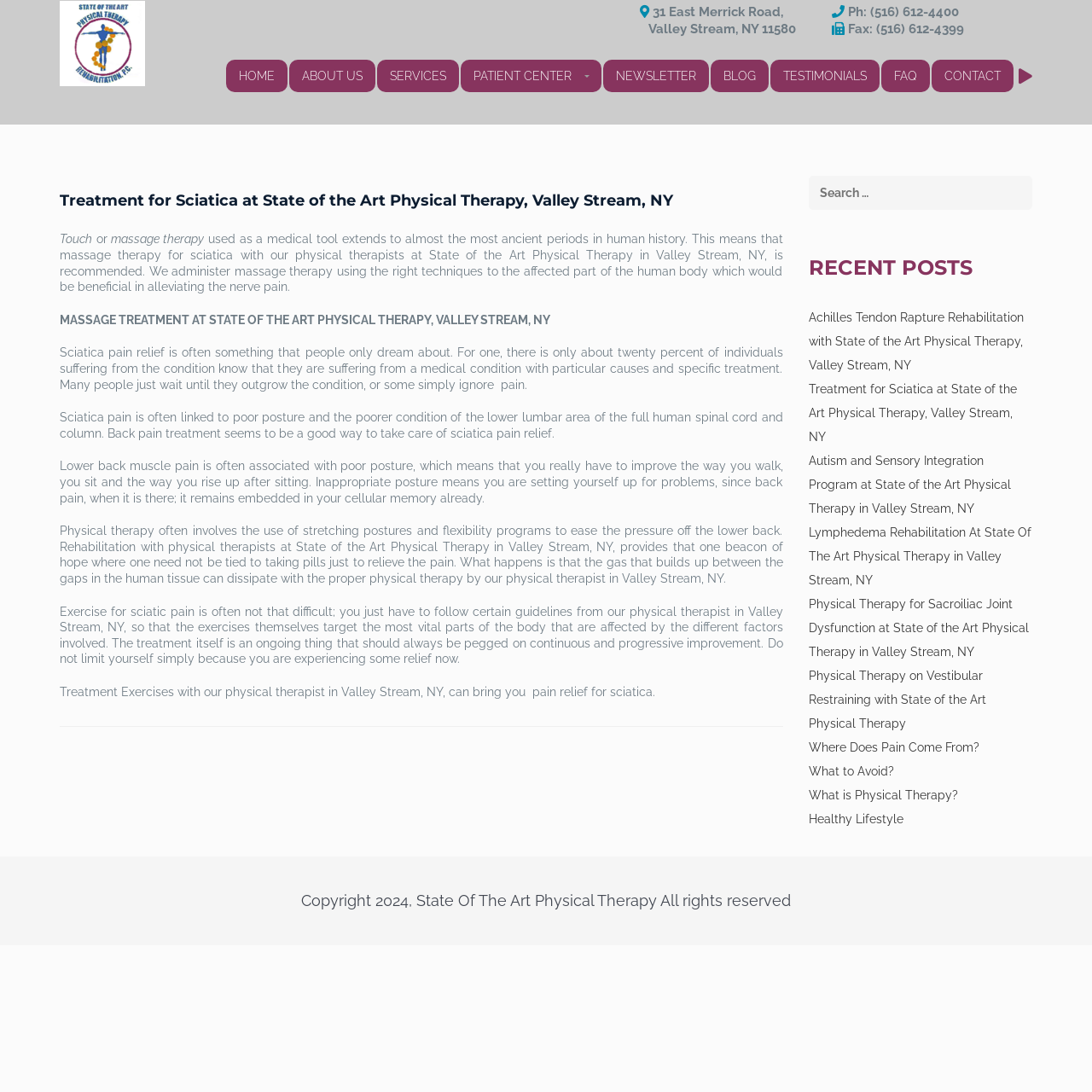What is the address of State of the Art Physical Therapy?
Give a single word or phrase answer based on the content of the image.

31 East Merrick Road, Valley Stream, NY 11580